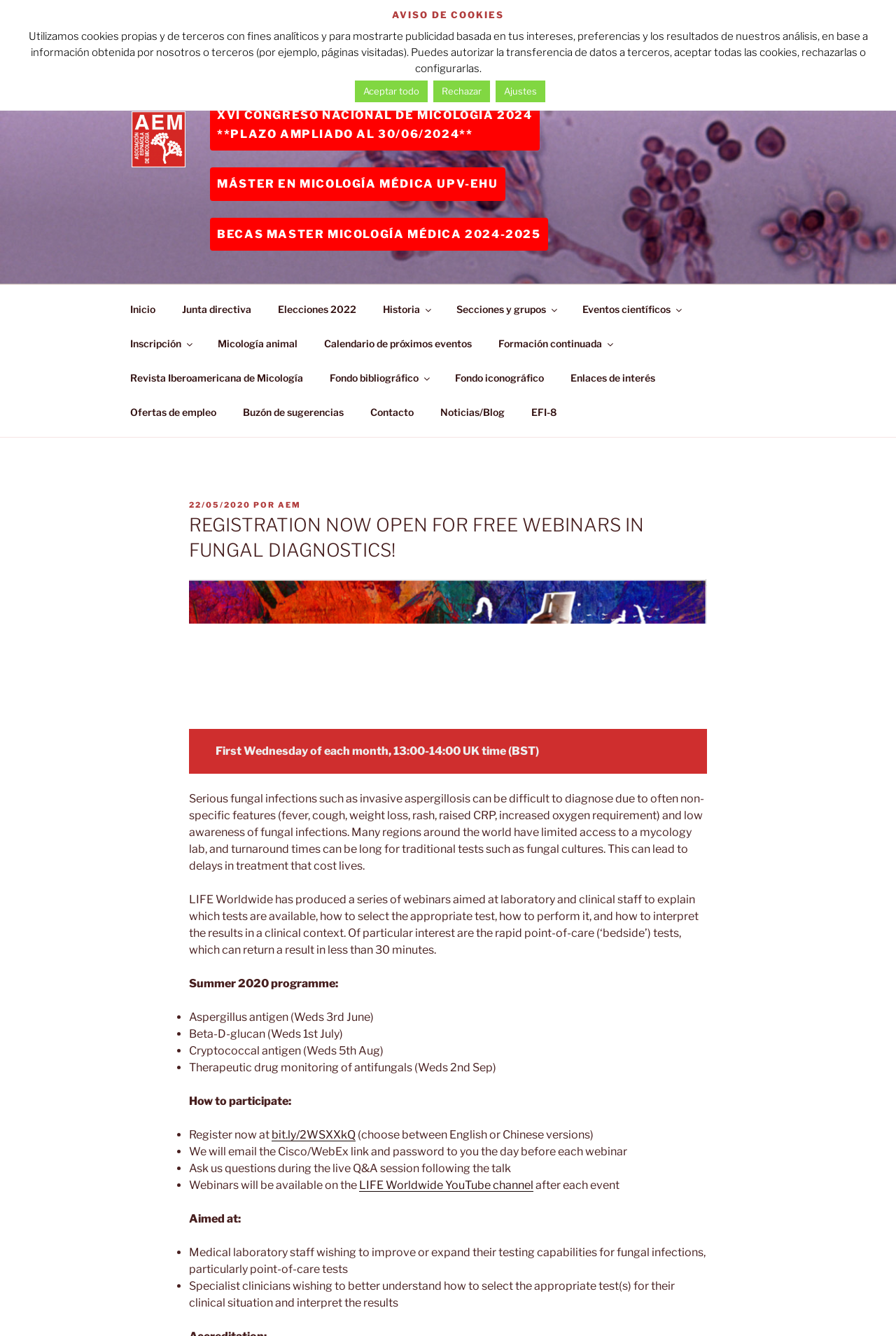How can one participate in the webinars?
Please answer the question as detailed as possible.

The instructions for participating in the webinars can be found in the section 'How to participate:' which lists several steps. One of the steps is to 'Register now at bit.ly/2WSXXkQ', which is a link that allows users to register for the webinars.